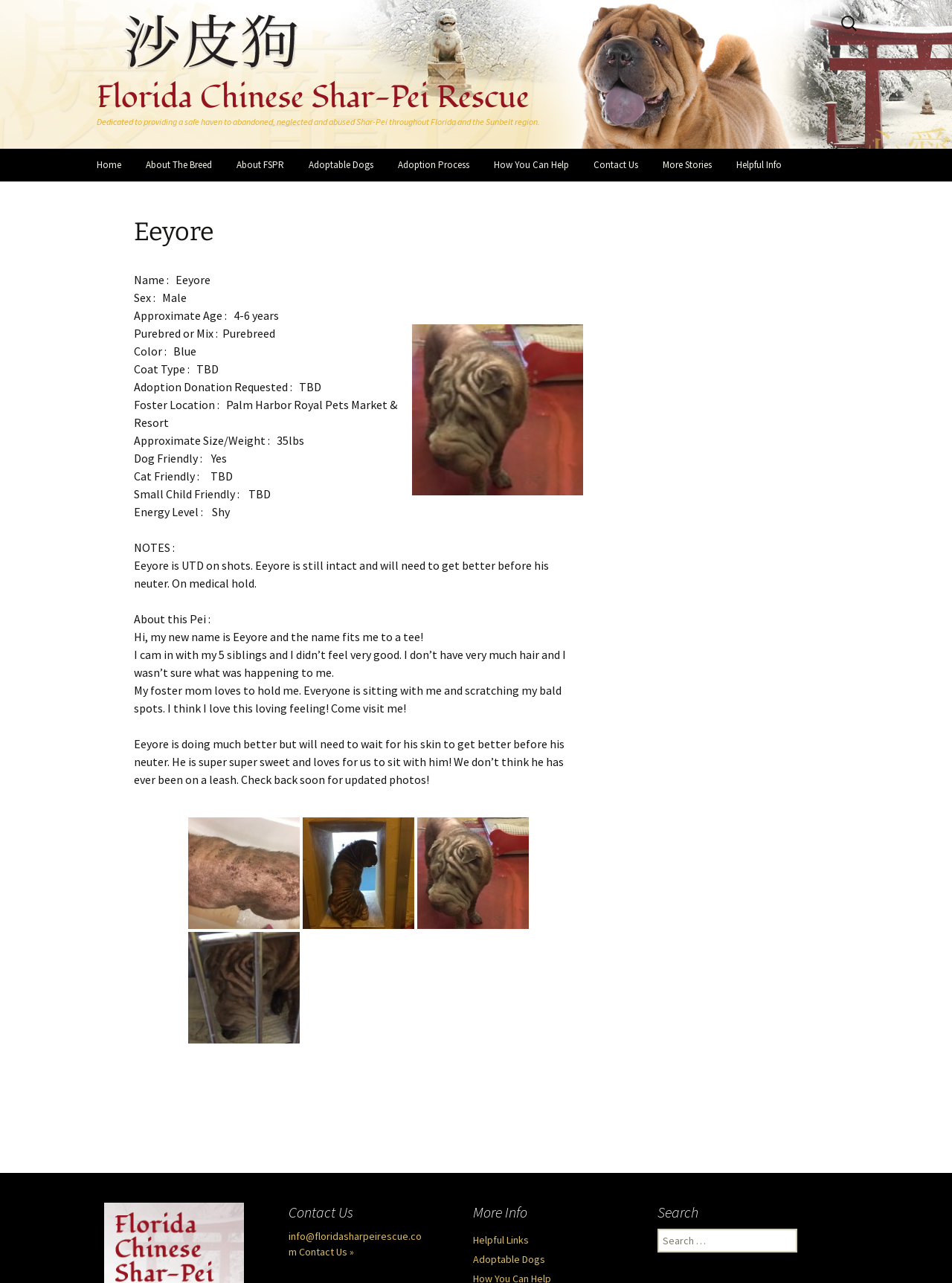Please specify the bounding box coordinates of the clickable region necessary for completing the following instruction: "Search for a specific term". The coordinates must consist of four float numbers between 0 and 1, i.e., [left, top, right, bottom].

[0.88, 0.008, 0.906, 0.029]